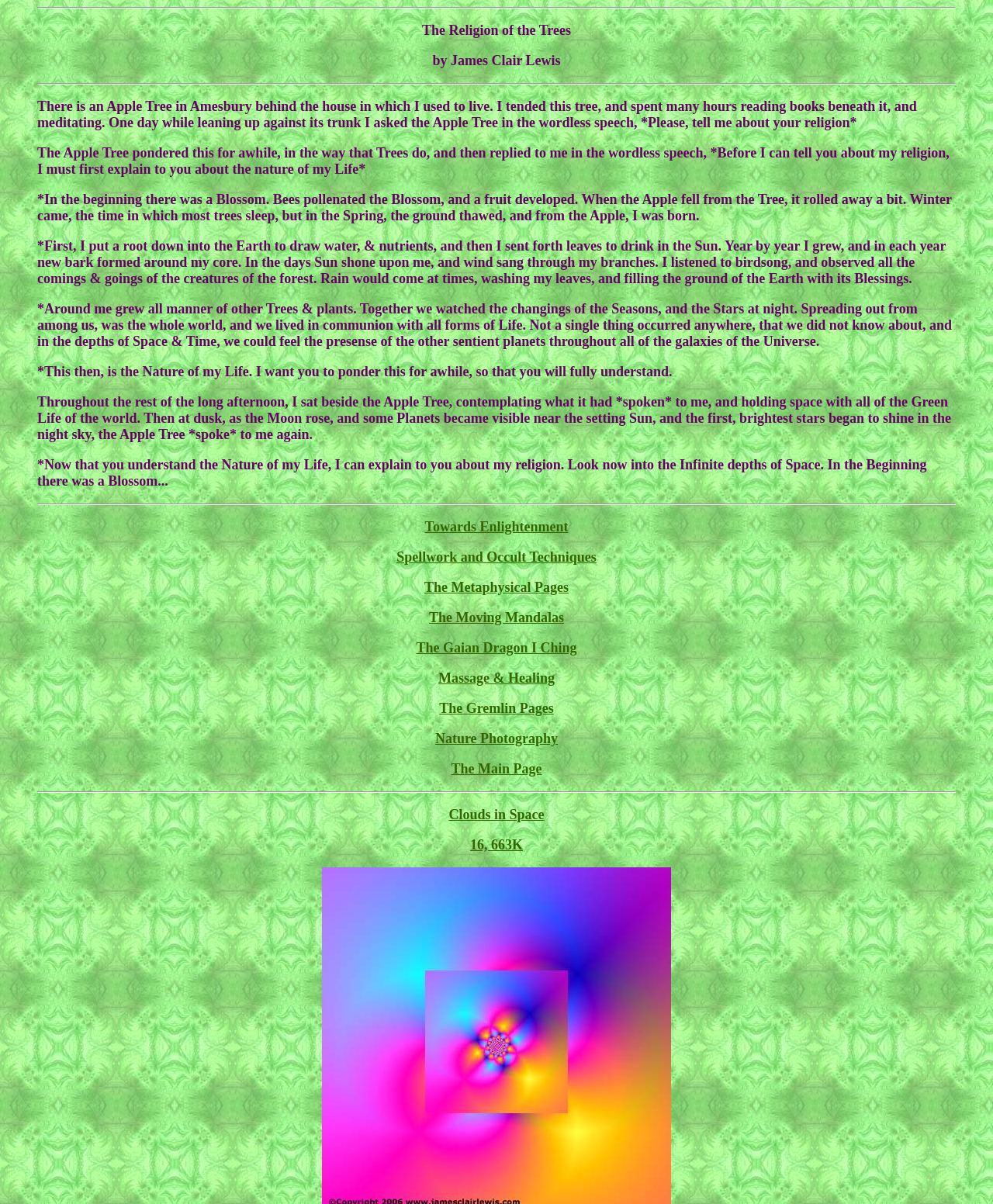Find the bounding box coordinates for the element described here: "aria-label="Grey LinkedIn Icon"".

None